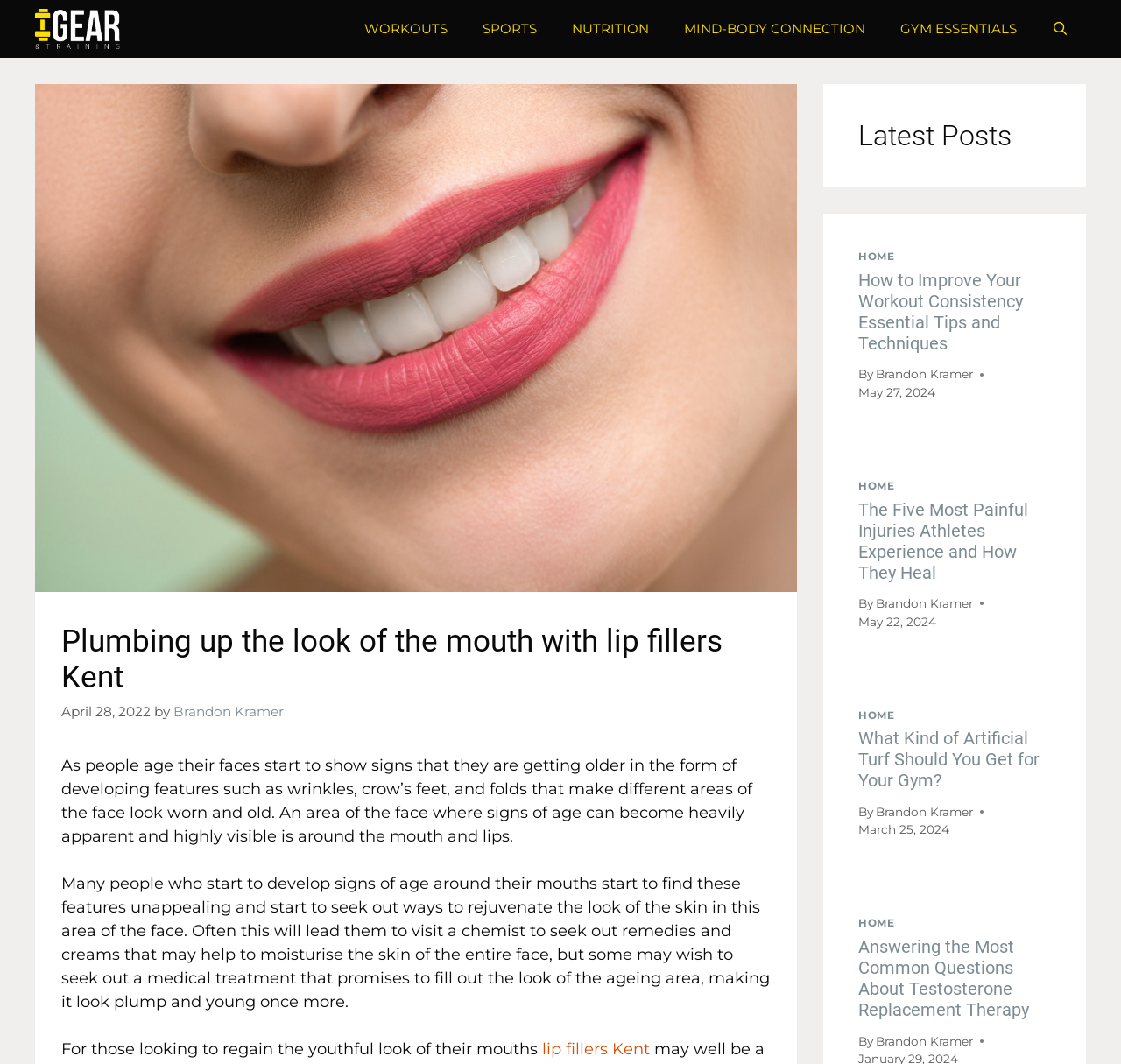Show the bounding box coordinates for the element that needs to be clicked to execute the following instruction: "Search for something using the 'Open Search Bar' link". Provide the coordinates in the form of four float numbers between 0 and 1, i.e., [left, top, right, bottom].

[0.922, 0.0, 0.969, 0.054]